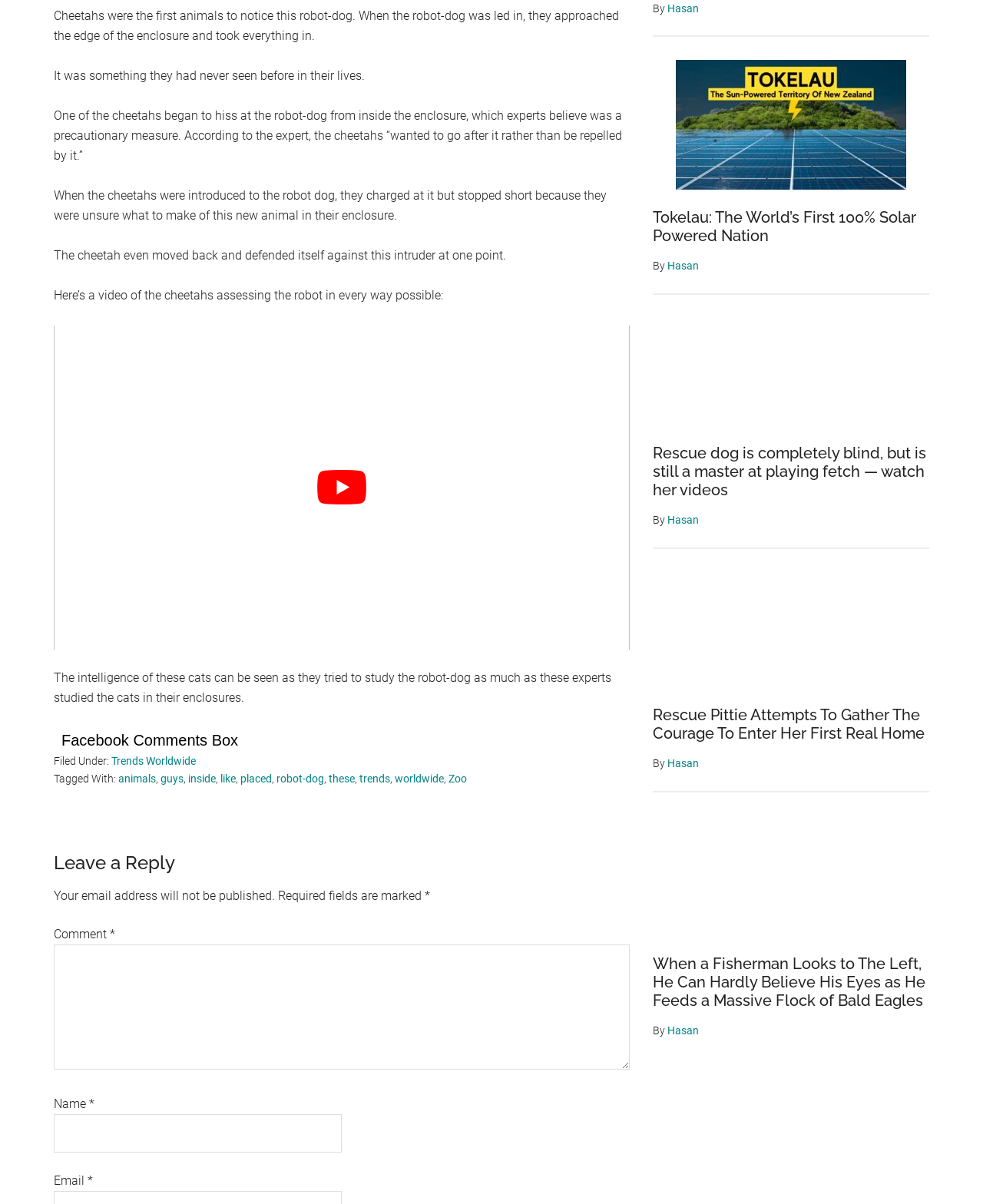What are the cheetahs trying to do to the robot-dog? Using the information from the screenshot, answer with a single word or phrase.

Study it